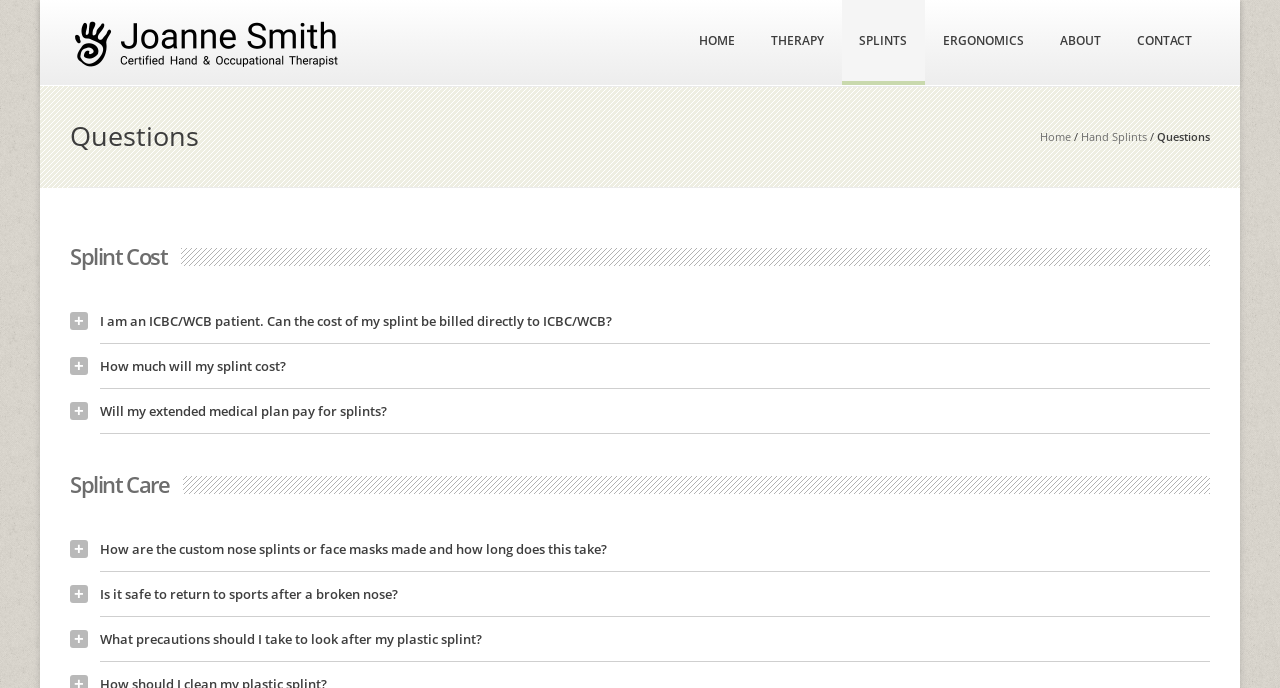Identify the bounding box coordinates of the area you need to click to perform the following instruction: "Click on the 'Hand Splints' link".

[0.845, 0.187, 0.896, 0.209]